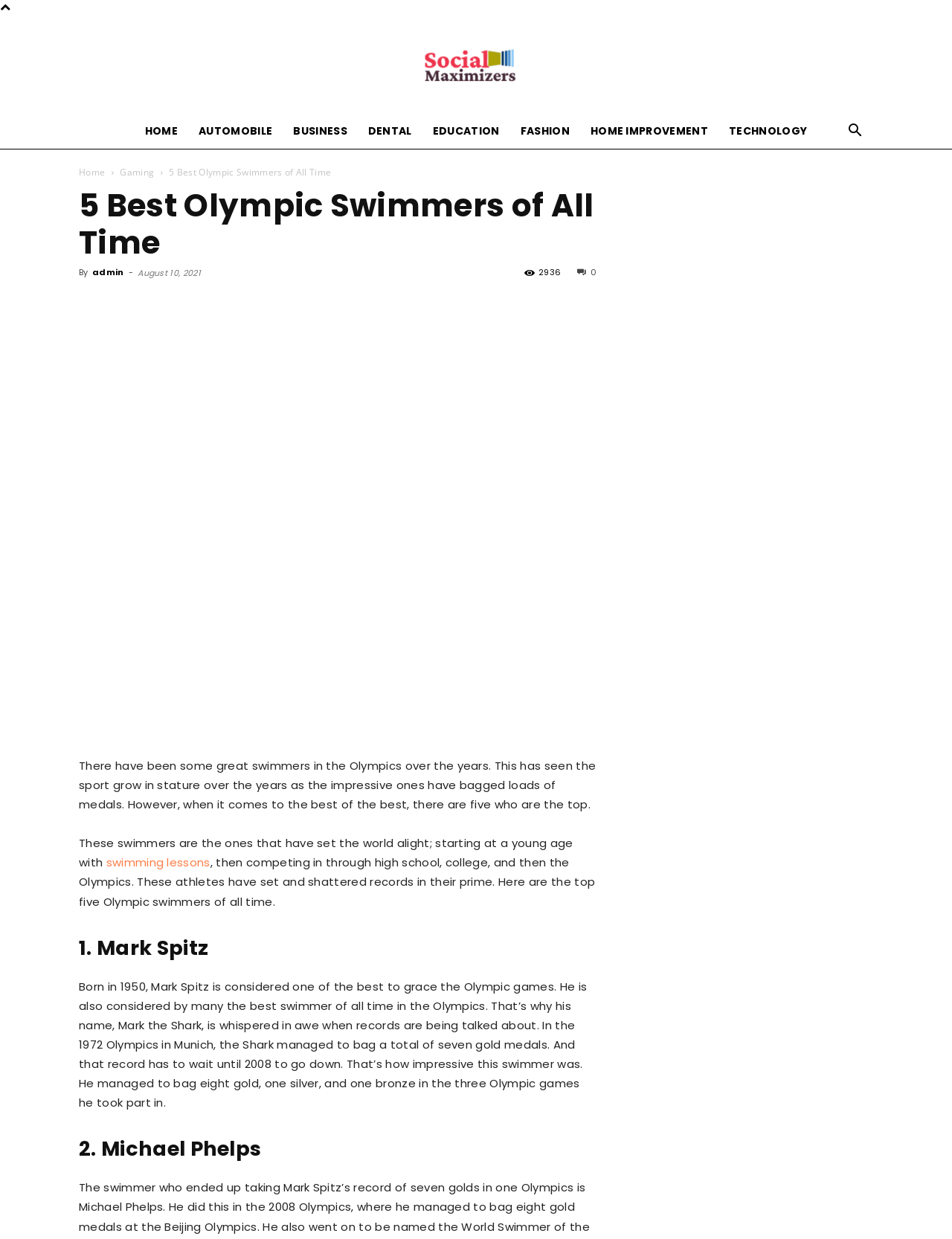Utilize the information from the image to answer the question in detail:
What is the name of the author of the article?

The author of the article is mentioned as 'admin', which is a link that appears below the title of the article.